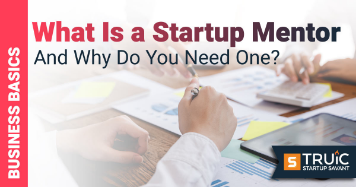Give a thorough description of the image, including any visible elements and their relationships.

The image features a close-up of a collaborative workspace, showcasing hands engaged in discussion over documents and notes that are spread across a table. The background hints at a strategic meeting atmosphere, indicative of a startup environment. Prominently displayed on the image is the title "What Is a Startup Mentor and Why Do You Need One?" positioned in bold text, emphasizing the importance of mentorship in the startup journey. This visual aligns with the topic of the accompanying article, which aims to guide aspiring entrepreneurs on the benefits of finding a mentor to provide expertise and support. Overall, the image conveys an essence of teamwork and professional development within the context of startup business practices.